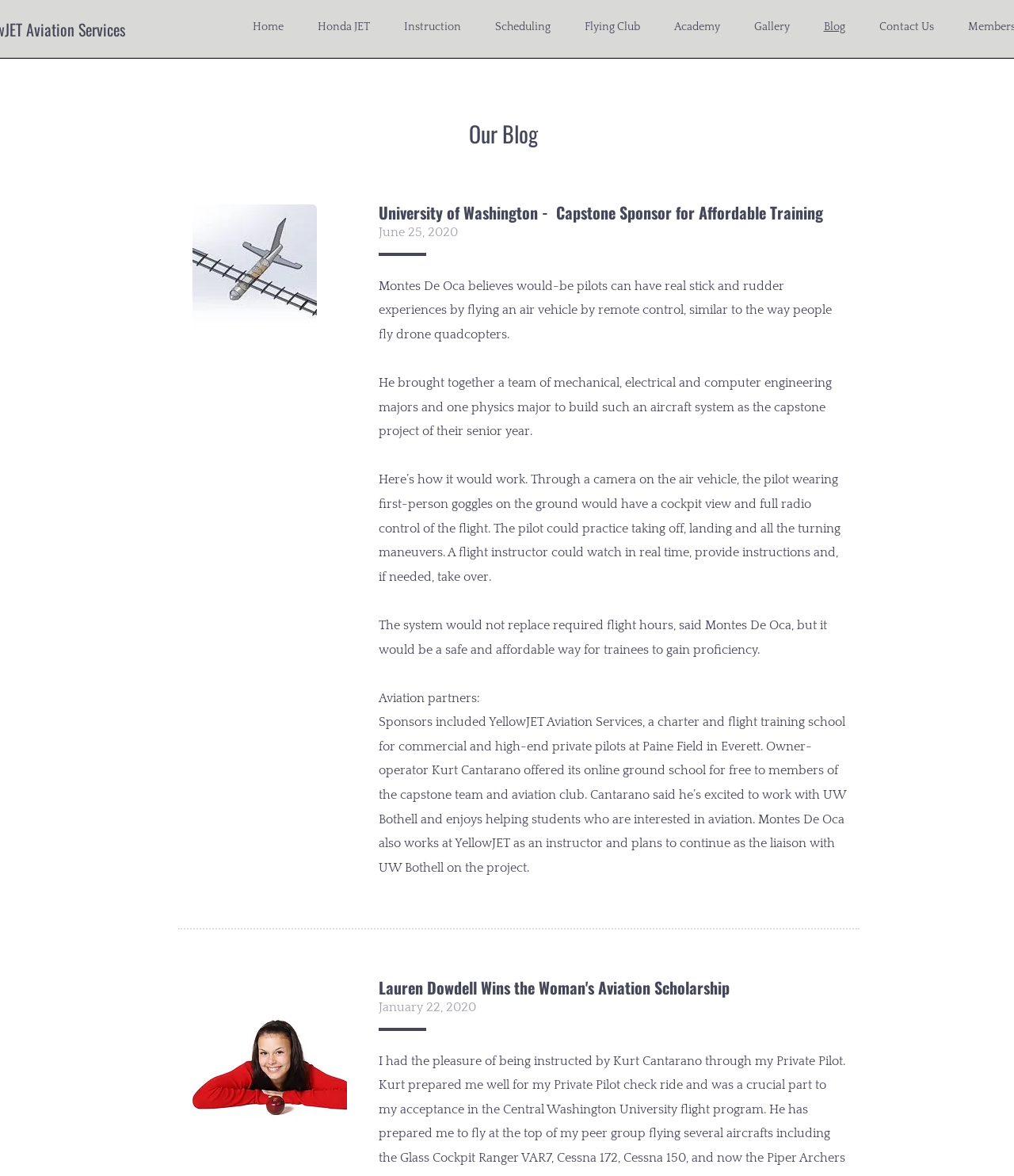Locate the bounding box coordinates of the clickable area to execute the instruction: "Explore the 'Blog'". Provide the coordinates as four float numbers between 0 and 1, represented as [left, top, right, bottom].

[0.795, 0.016, 0.85, 0.03]